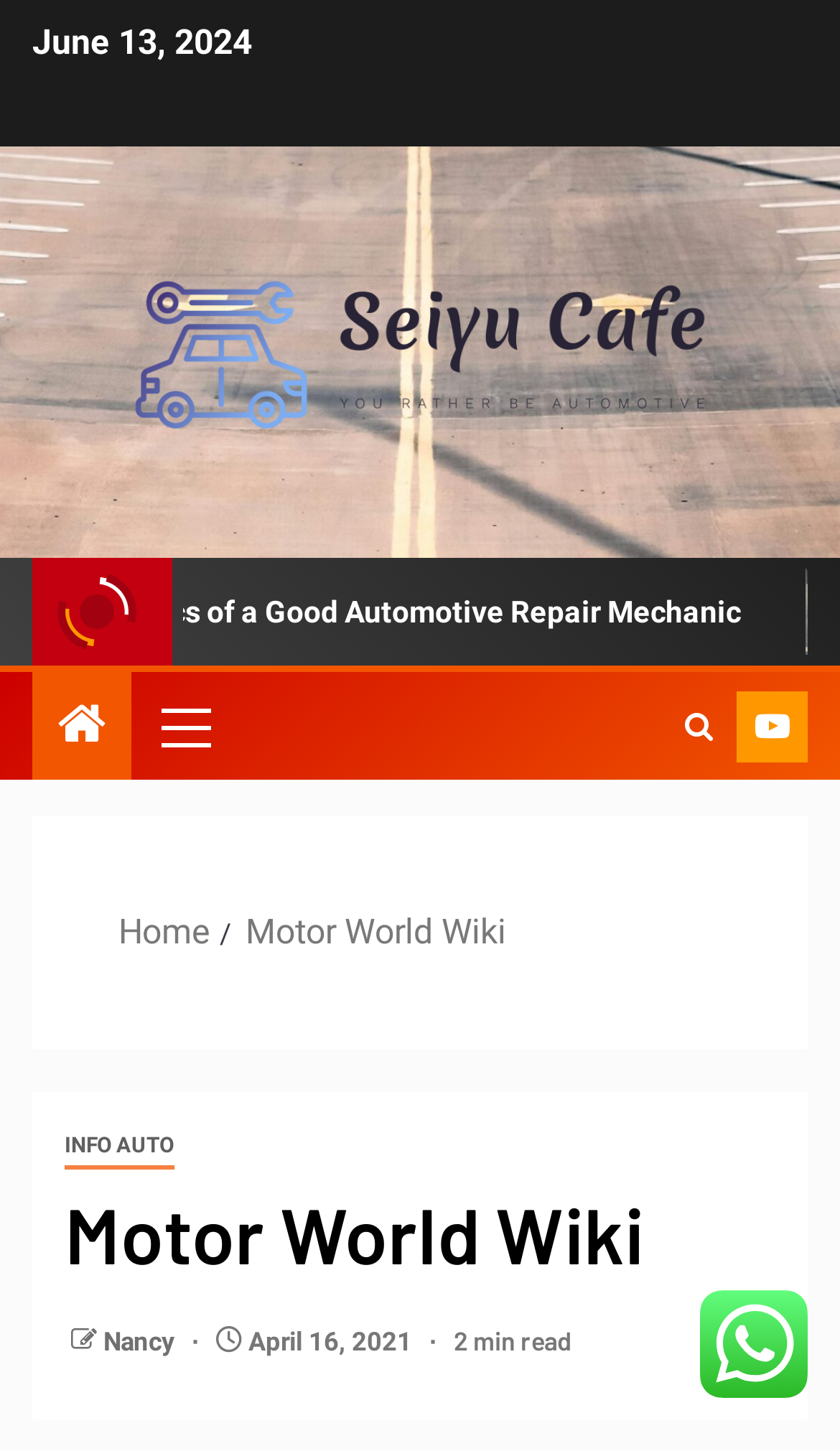What is the name of the person mentioned?
Examine the image closely and answer the question with as much detail as possible.

The name of the person mentioned can be found in the link element with the text 'Nancy', which suggests that Nancy is a person related to the content of the webpage.